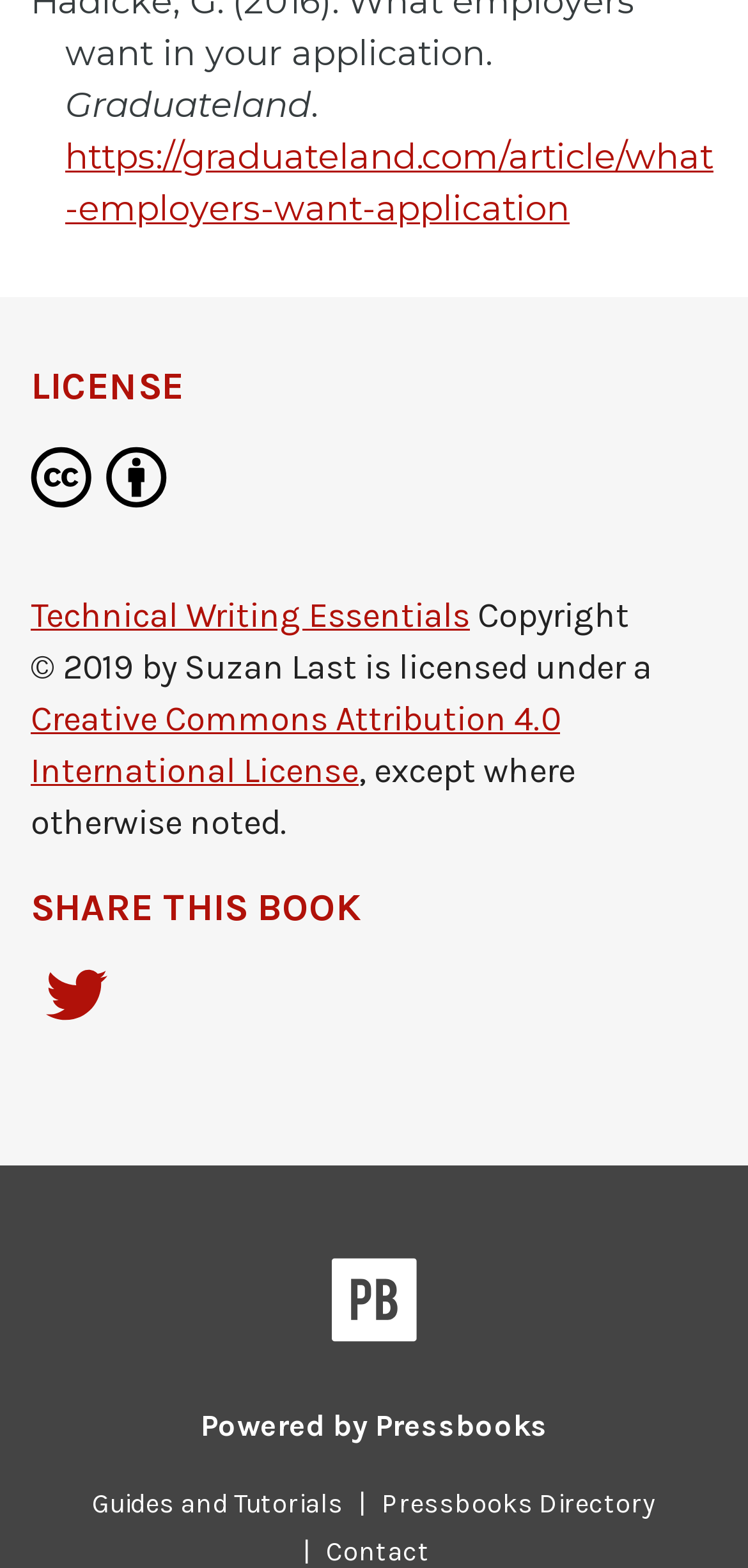Find the bounding box coordinates of the element I should click to carry out the following instruction: "View the Pressbooks Directory".

[0.49, 0.948, 0.897, 0.969]